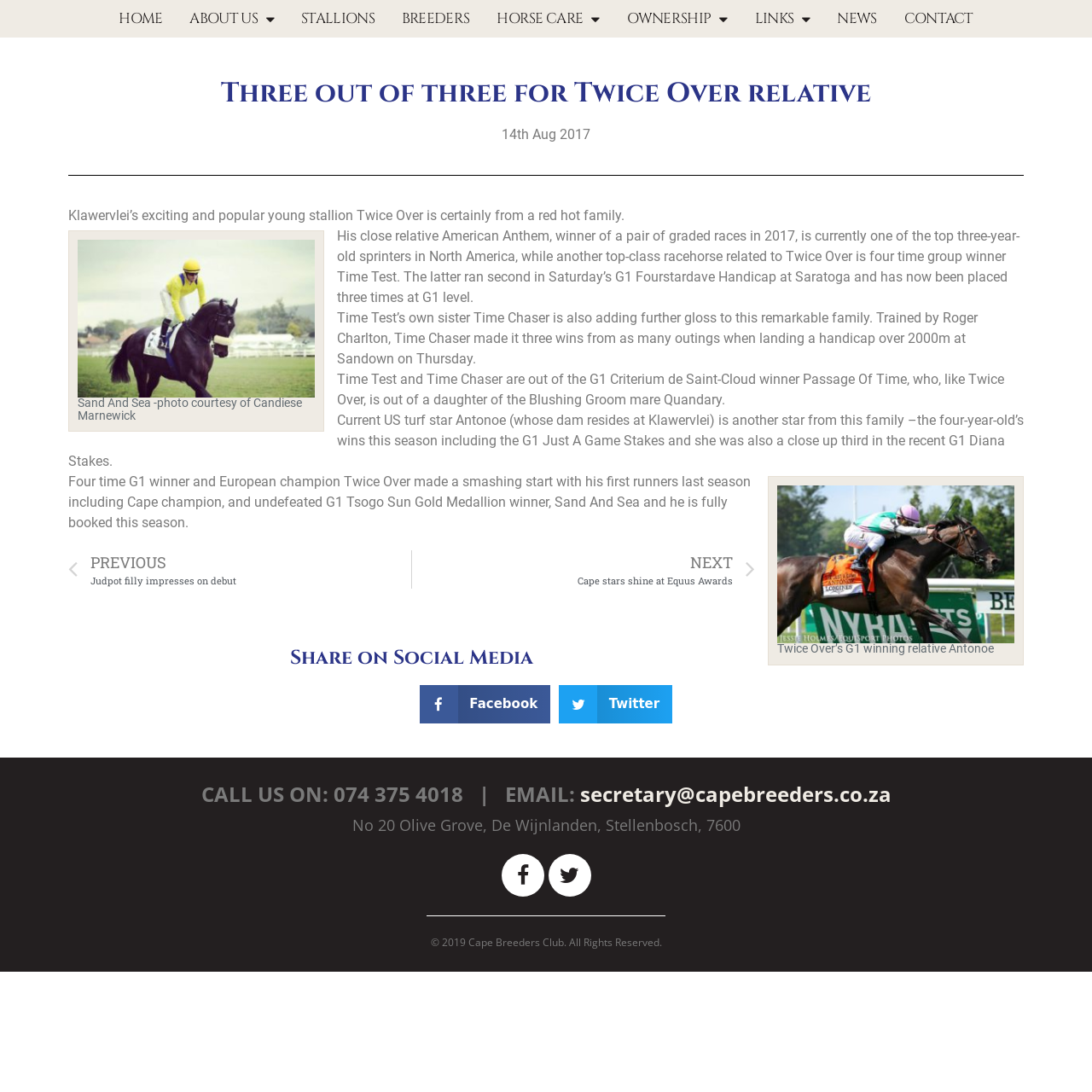Analyze the image and give a detailed response to the question:
What is the email address of the Cape Breeders Club?

The email address is mentioned at the bottom of the webpage, in the contact information section, as 'EMAIL: secretary@capebreeders.co.za'.